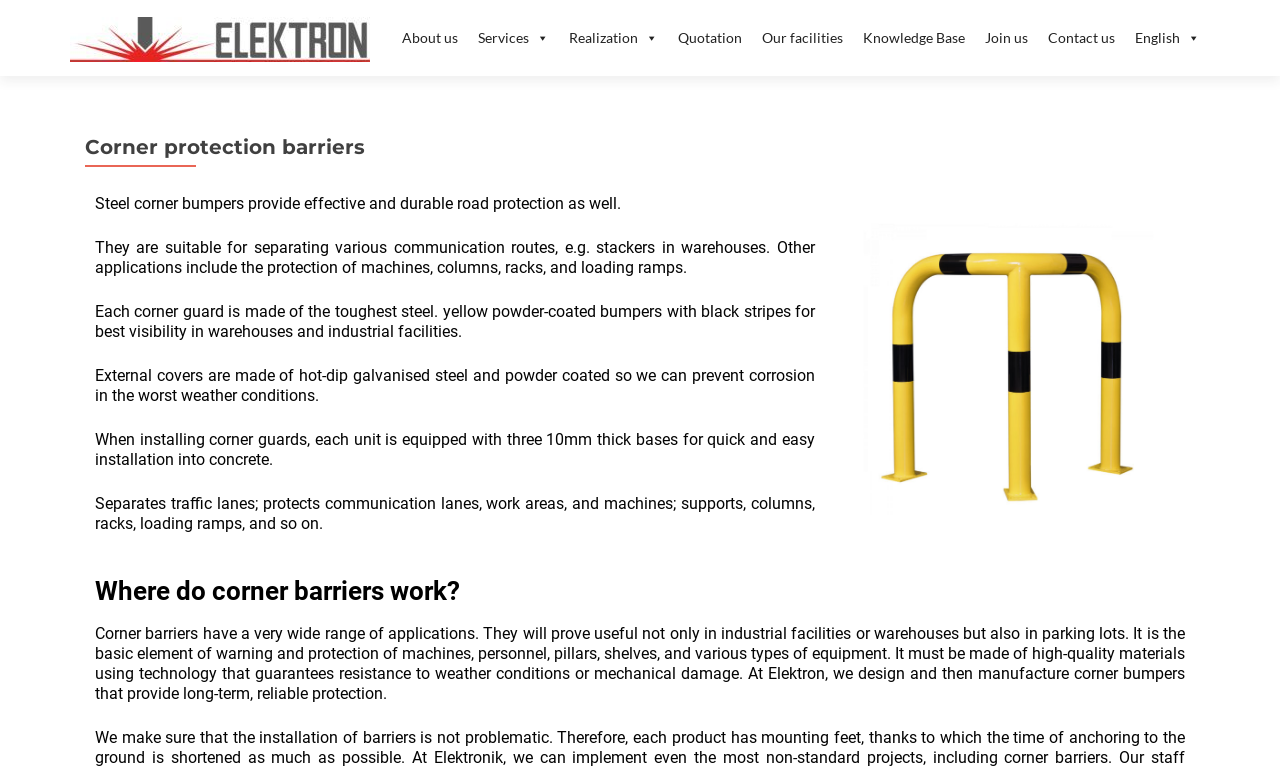Locate the heading on the webpage and return its text.

Corner protection barriers